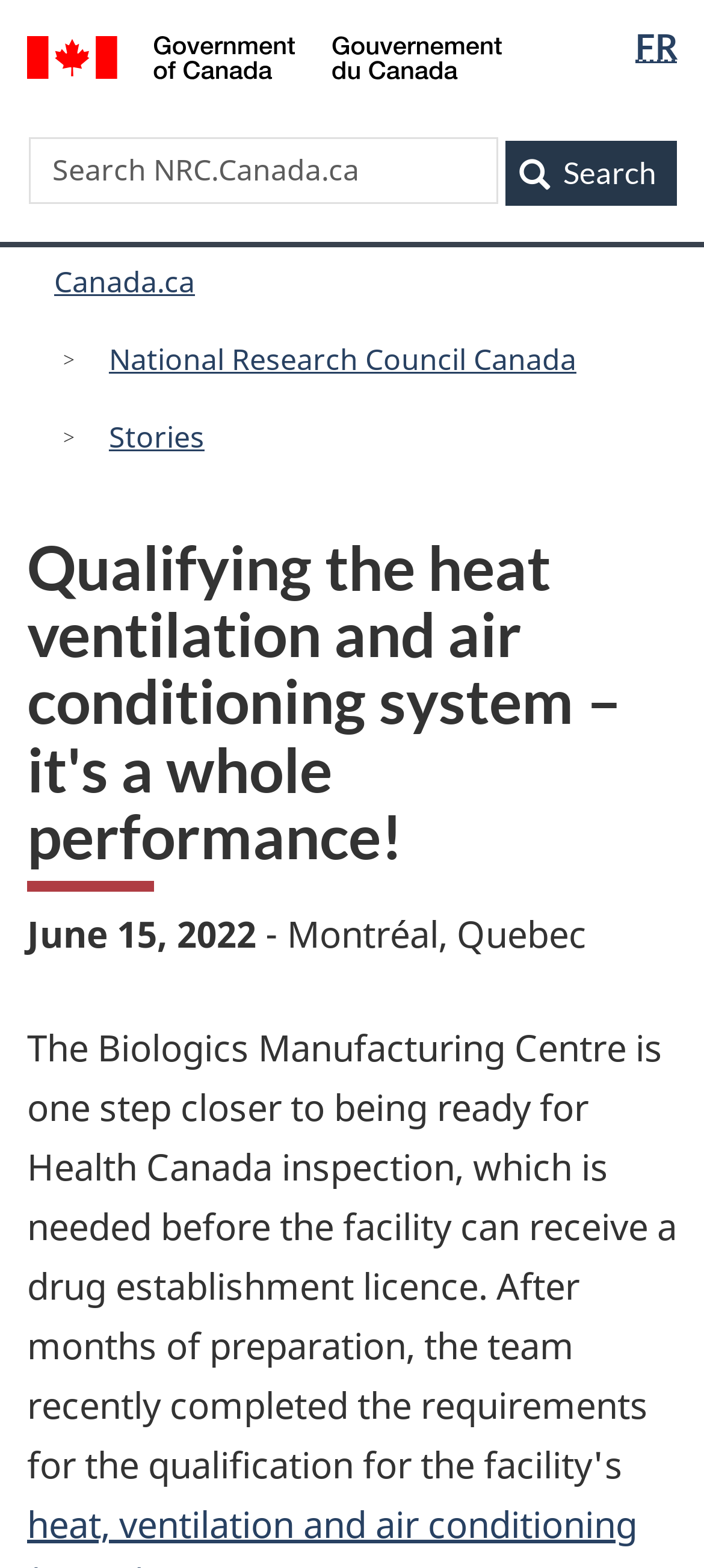Answer this question in one word or a short phrase: When was the article published?

June 15, 2022